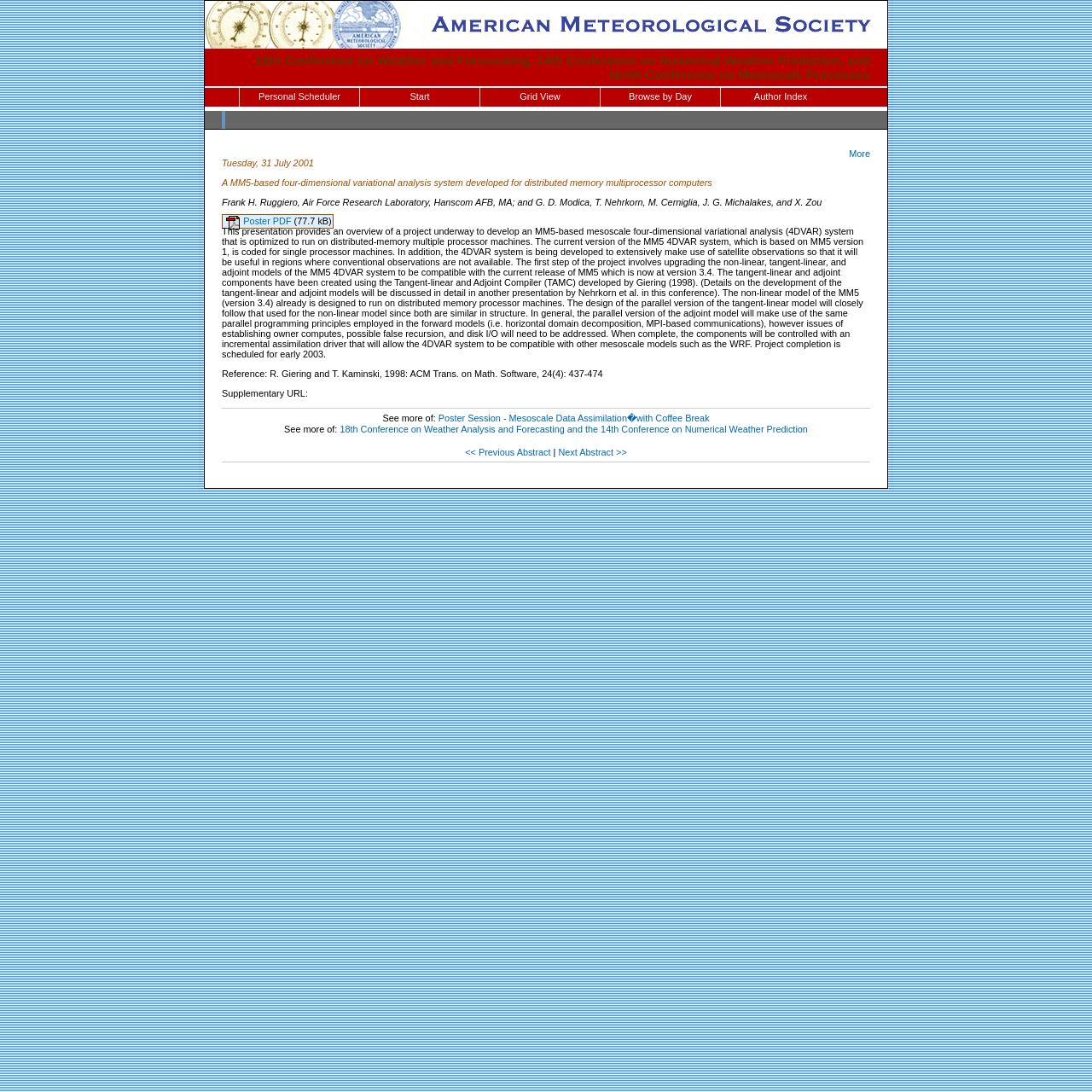Identify the bounding box coordinates of the clickable section necessary to follow the following instruction: "View the next abstract". The coordinates should be presented as four float numbers from 0 to 1, i.e., [left, top, right, bottom].

[0.511, 0.409, 0.574, 0.418]